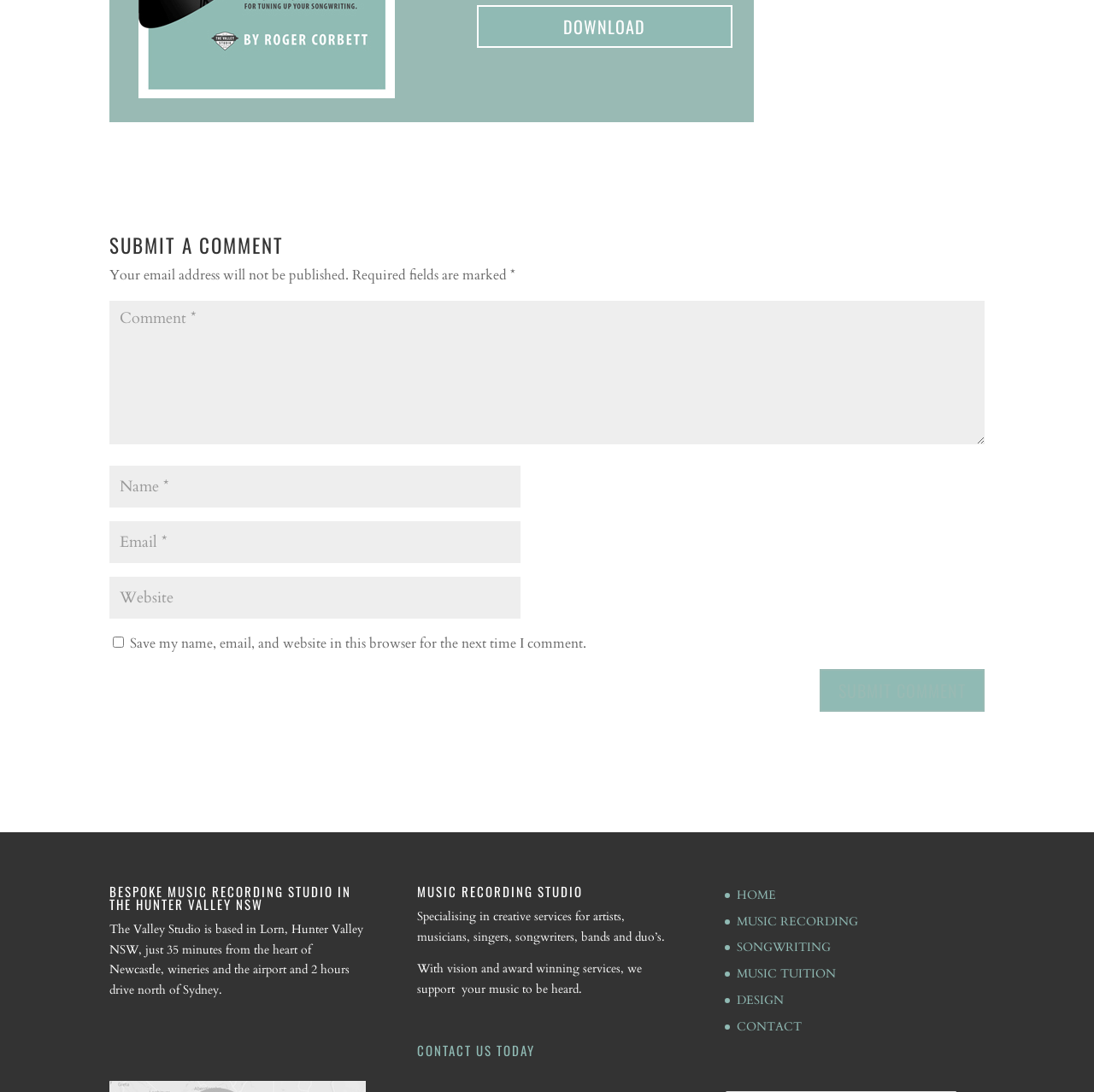Respond to the question with just a single word or phrase: 
What is required to submit a comment?

Name, Email, Comment